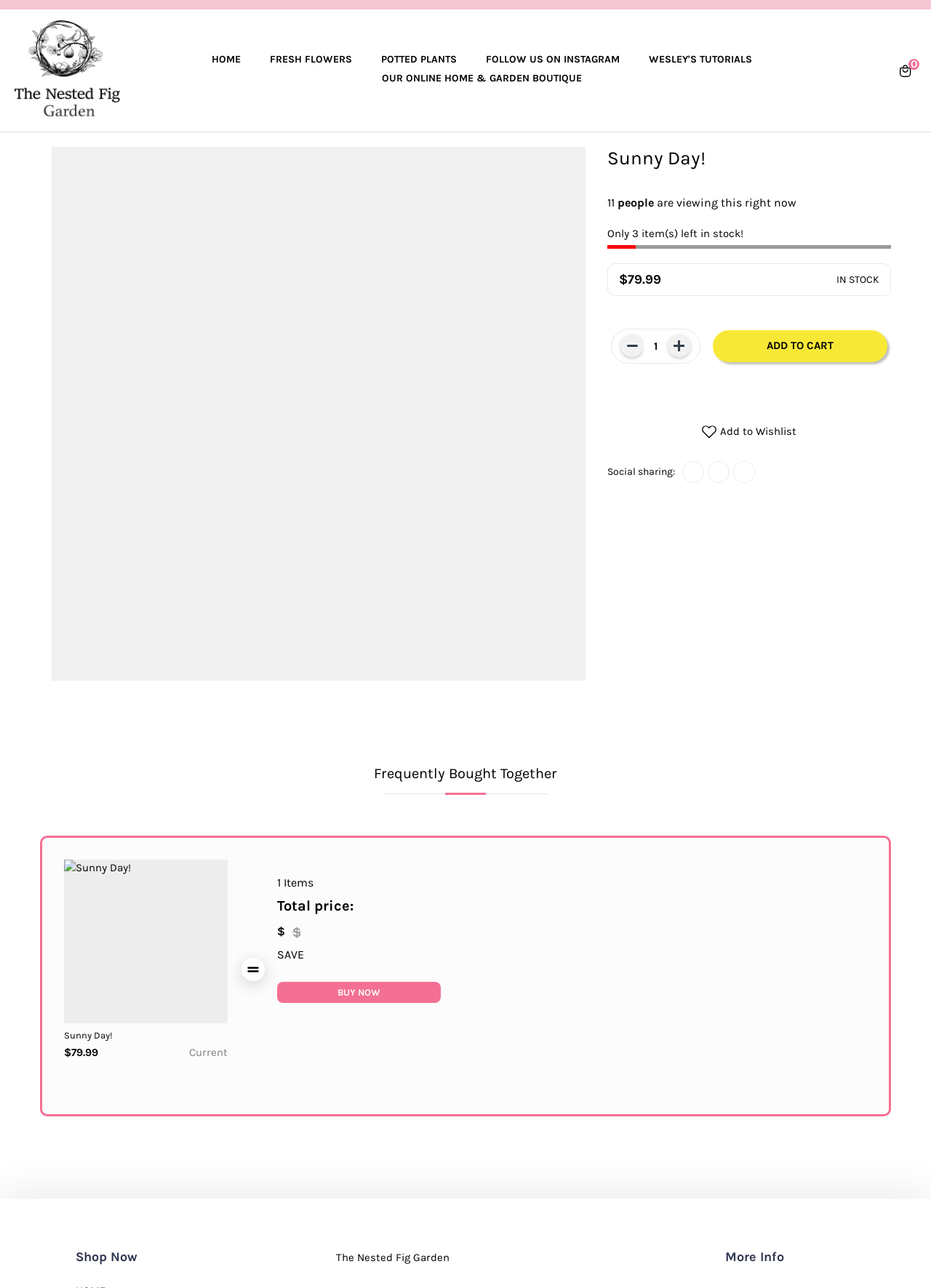What is the name of the online boutique?
Provide a short answer using one word or a brief phrase based on the image.

The Nested Fig Garden